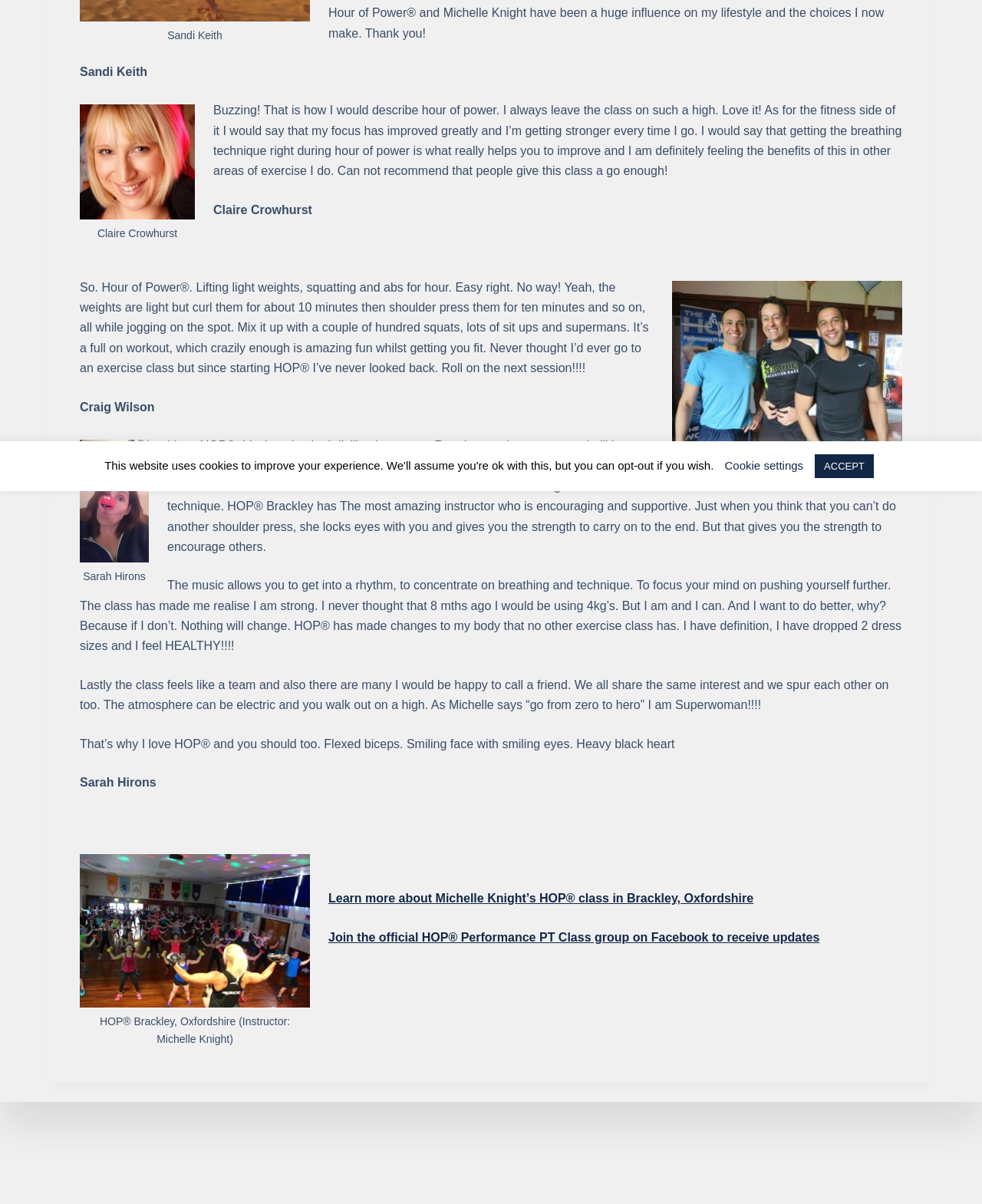Given the description Store – Terms & Conditions, predict the bounding box coordinates of the UI element. Ensure the coordinates are in the format (top-left x, top-left y, bottom-right x, bottom-right y) and all values are between 0 and 1.

[0.501, 0.331, 0.666, 0.341]